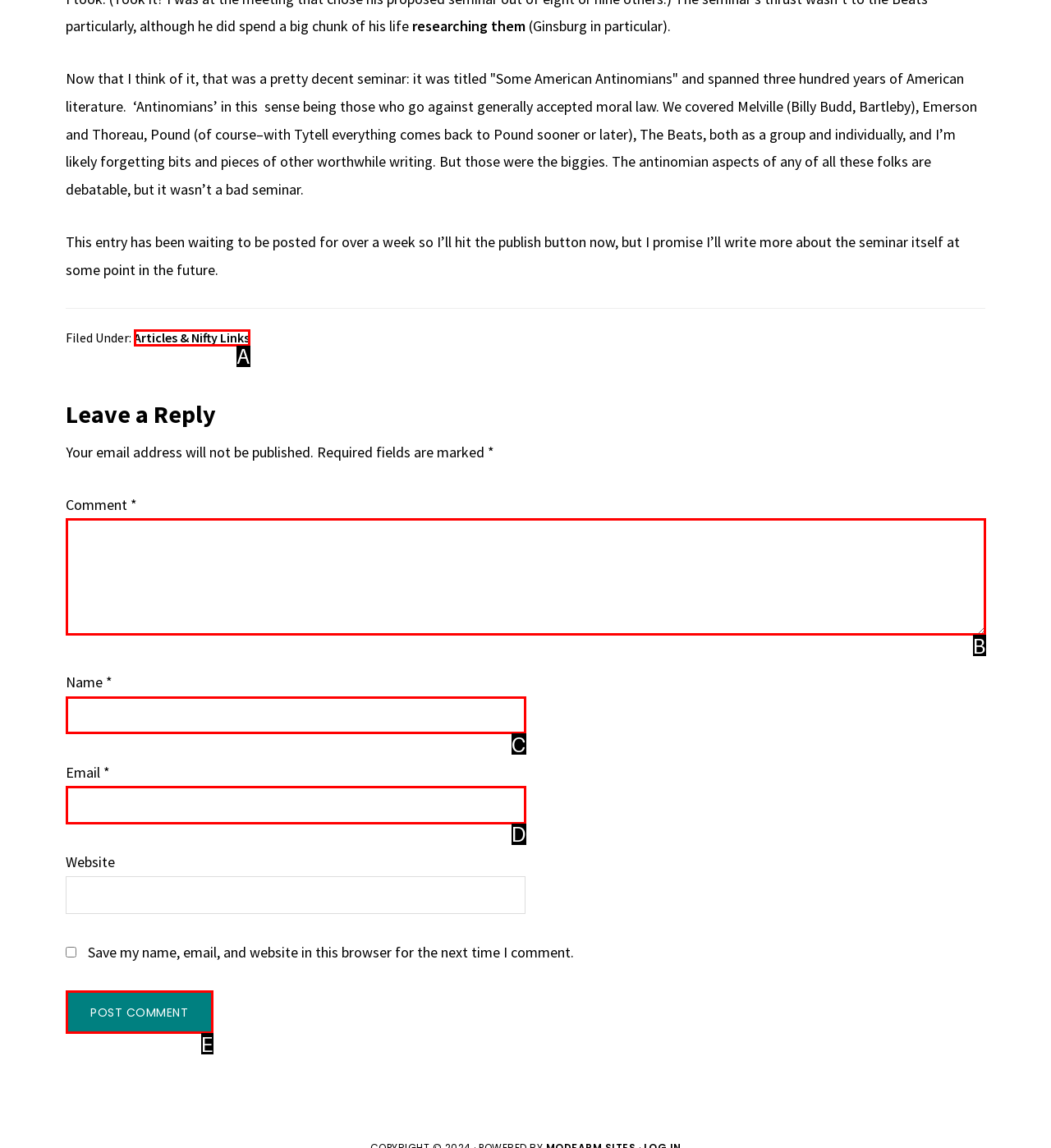Choose the HTML element that best fits the given description: parent_node: Email * aria-describedby="email-notes" name="email". Answer by stating the letter of the option.

D